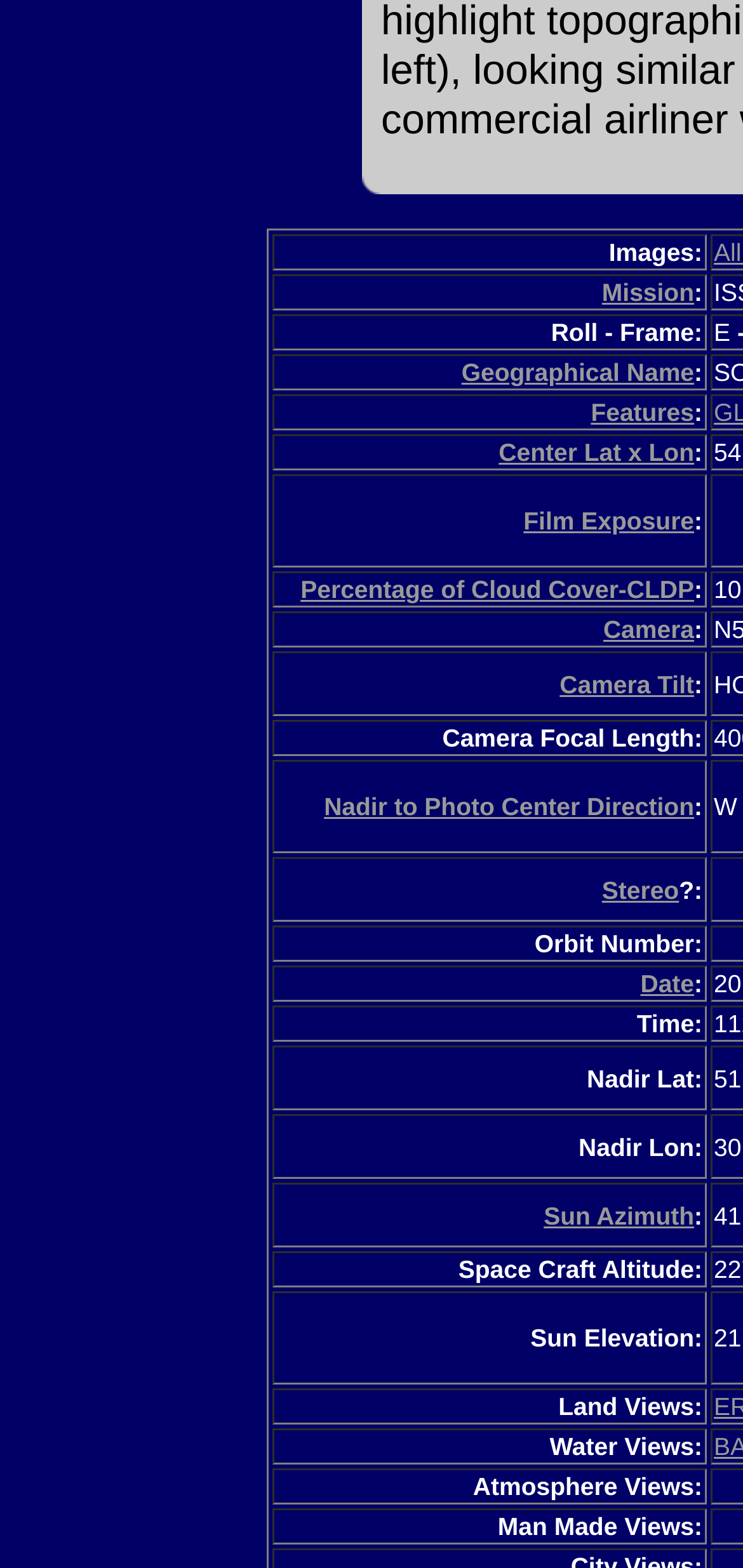Determine the bounding box for the described HTML element: "Film Exposure". Ensure the coordinates are four float numbers between 0 and 1 in the format [left, top, right, bottom].

[0.705, 0.323, 0.934, 0.342]